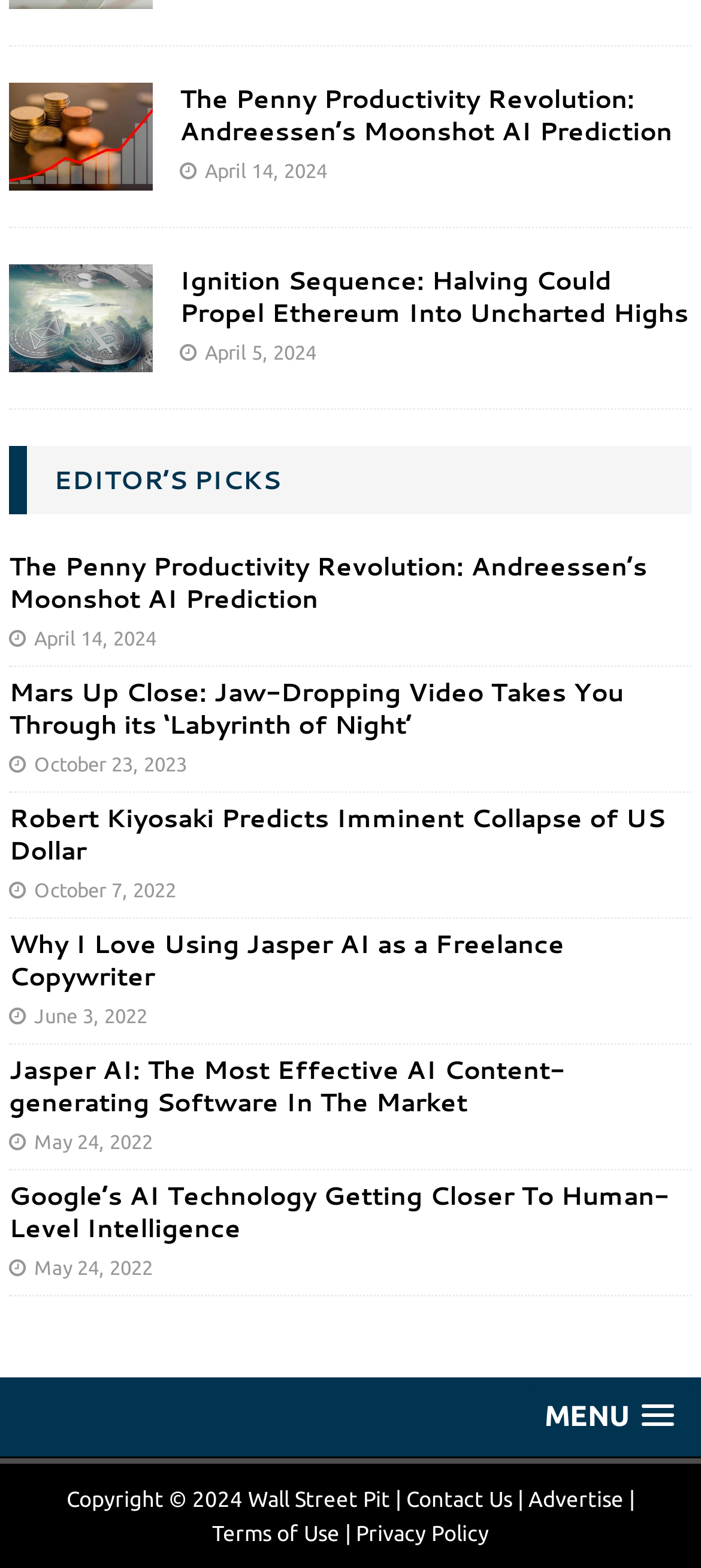Pinpoint the bounding box coordinates of the area that should be clicked to complete the following instruction: "Contact 'Us'". The coordinates must be given as four float numbers between 0 and 1, i.e., [left, top, right, bottom].

[0.579, 0.948, 0.731, 0.963]